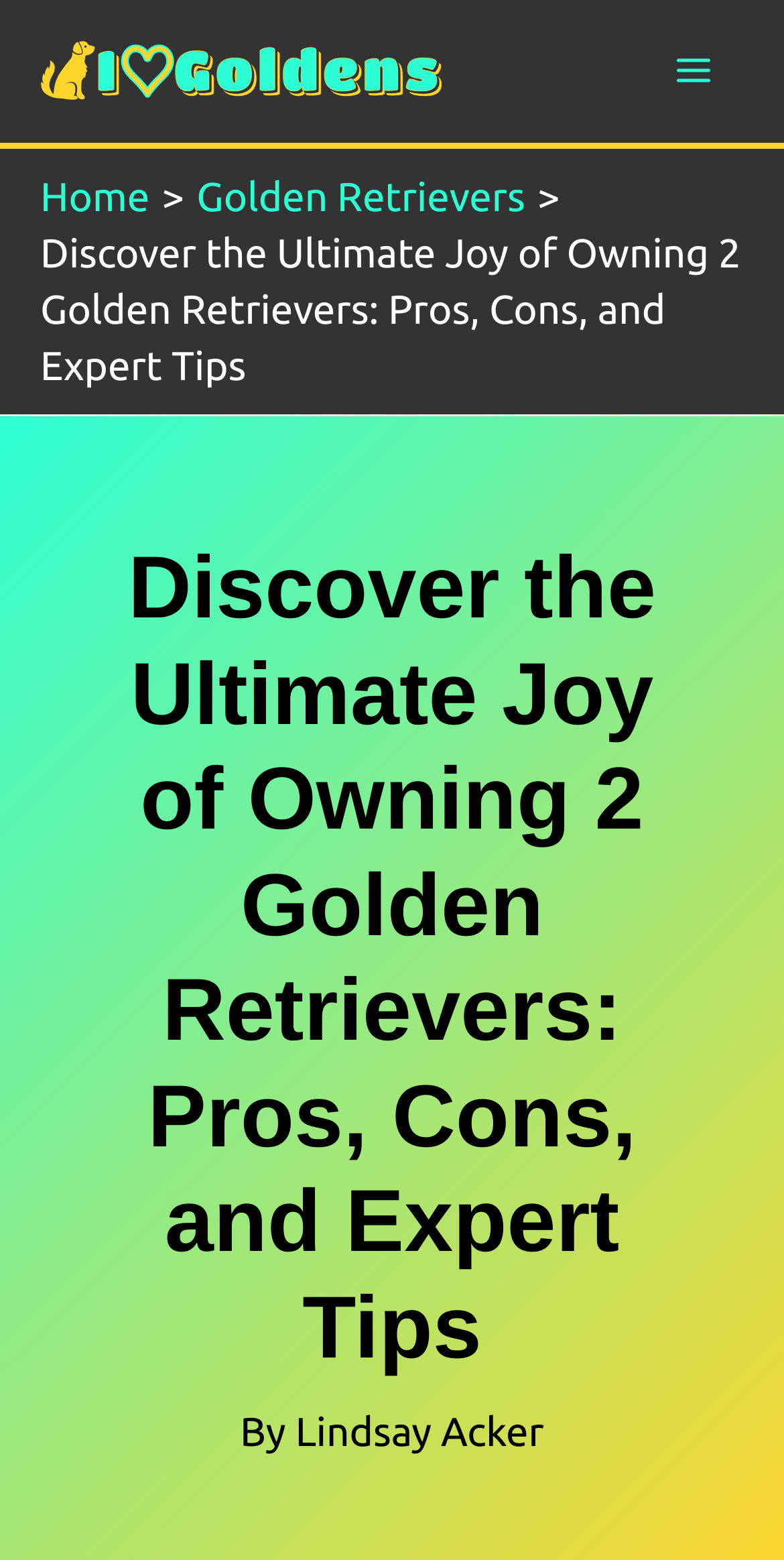Provide the bounding box coordinates for the specified HTML element described in this description: "Home". The coordinates should be four float numbers ranging from 0 to 1, in the format [left, top, right, bottom].

[0.051, 0.11, 0.191, 0.14]